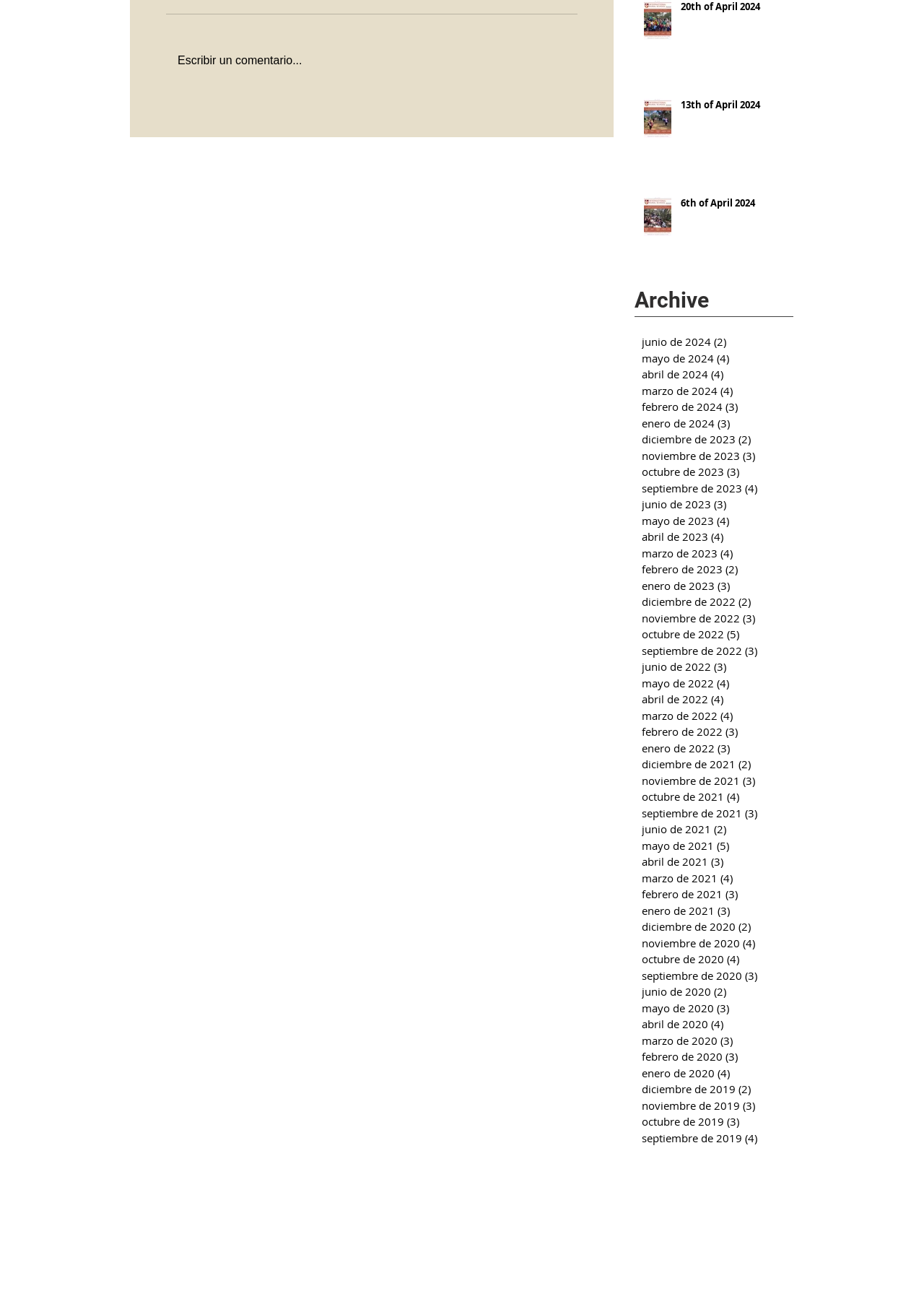Based on the element description: "6th of April 2024", identify the UI element and provide its bounding box coordinates. Use four float numbers between 0 and 1, [left, top, right, bottom].

[0.737, 0.151, 0.849, 0.165]